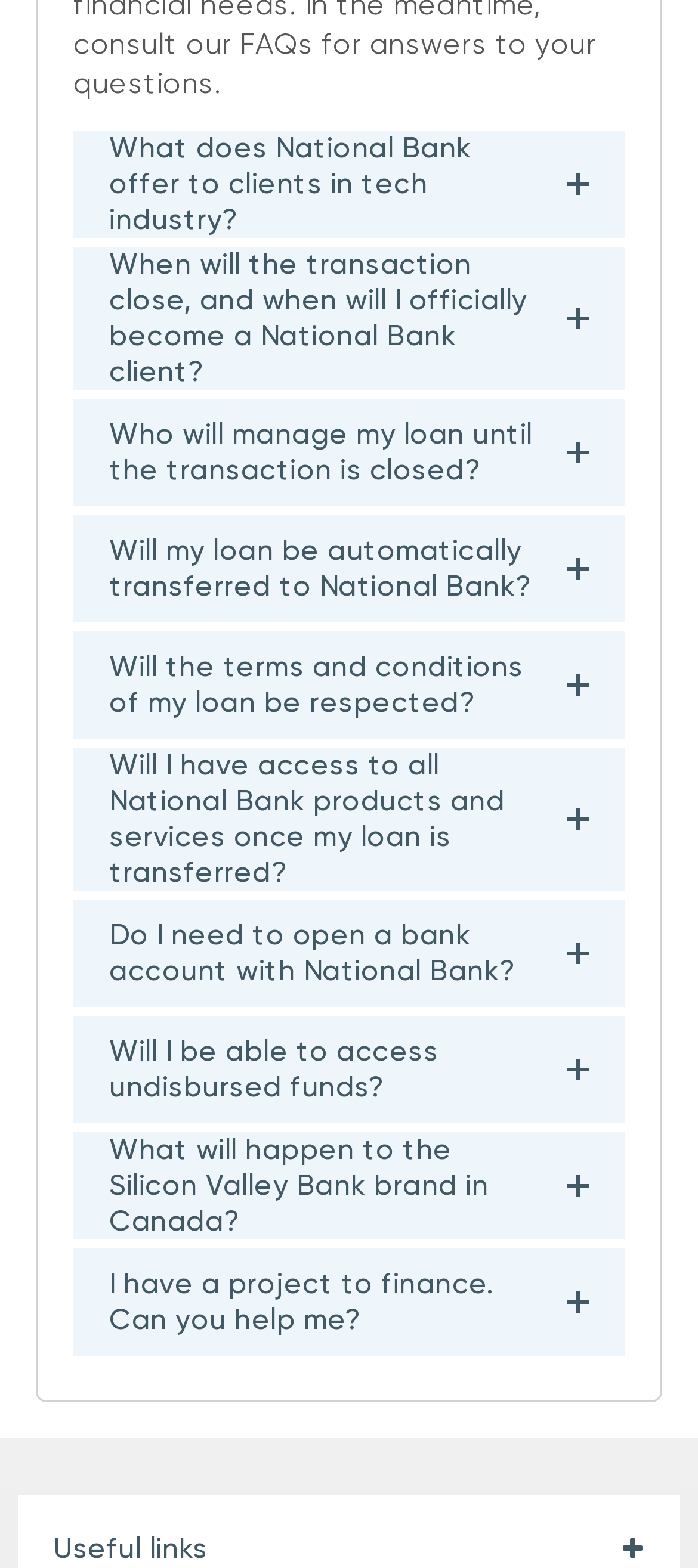Pinpoint the bounding box coordinates of the clickable element needed to complete the instruction: "Expand the accordion to learn about what National Bank offers to clients in tech industry". The coordinates should be provided as four float numbers between 0 and 1: [left, top, right, bottom].

[0.105, 0.083, 0.895, 0.152]